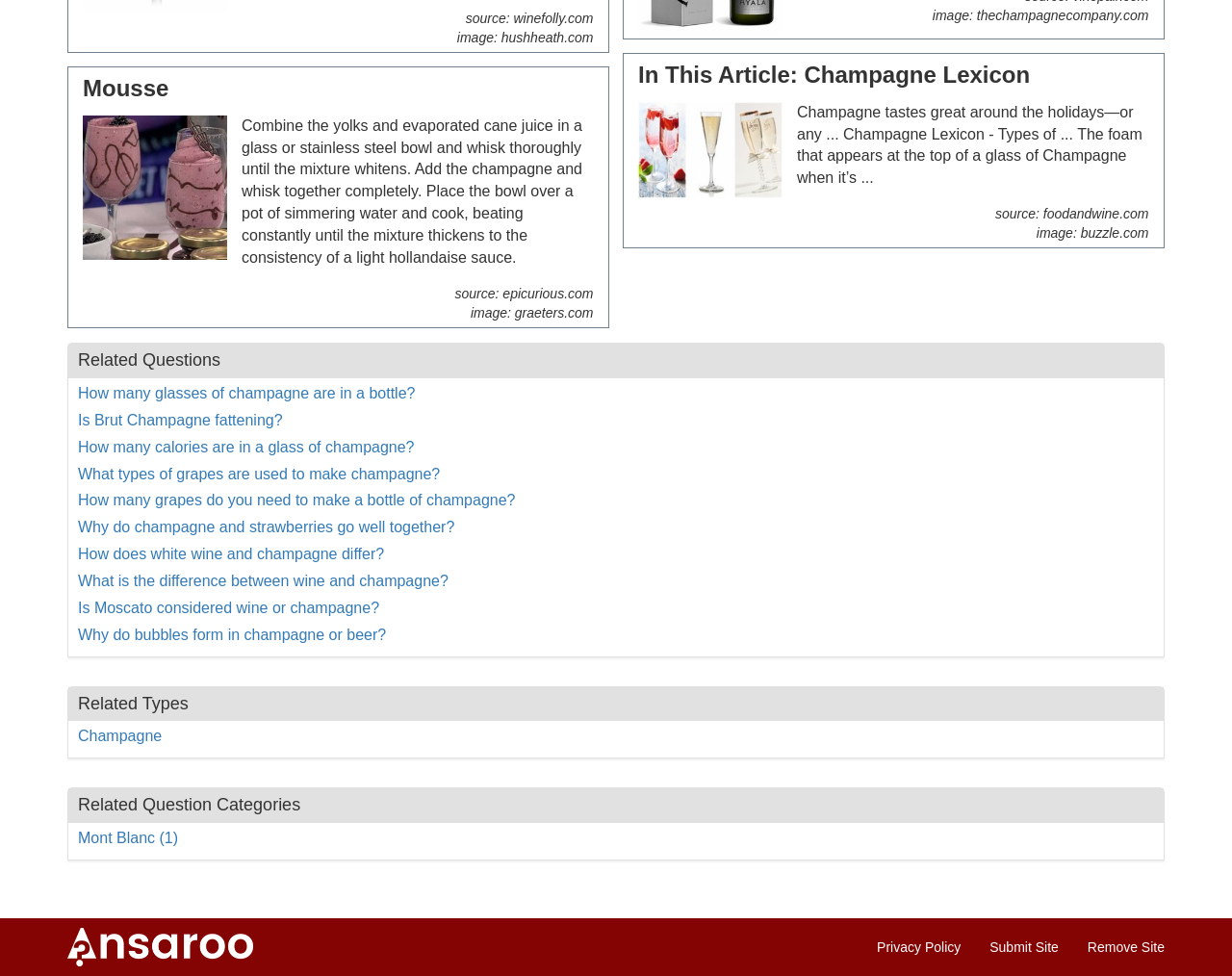For the following element description, predict the bounding box coordinates in the format (top-left x, top-left y, bottom-right x, bottom-right y). All values should be floating point numbers between 0 and 1. Description: Champagne

[0.063, 0.746, 0.131, 0.763]